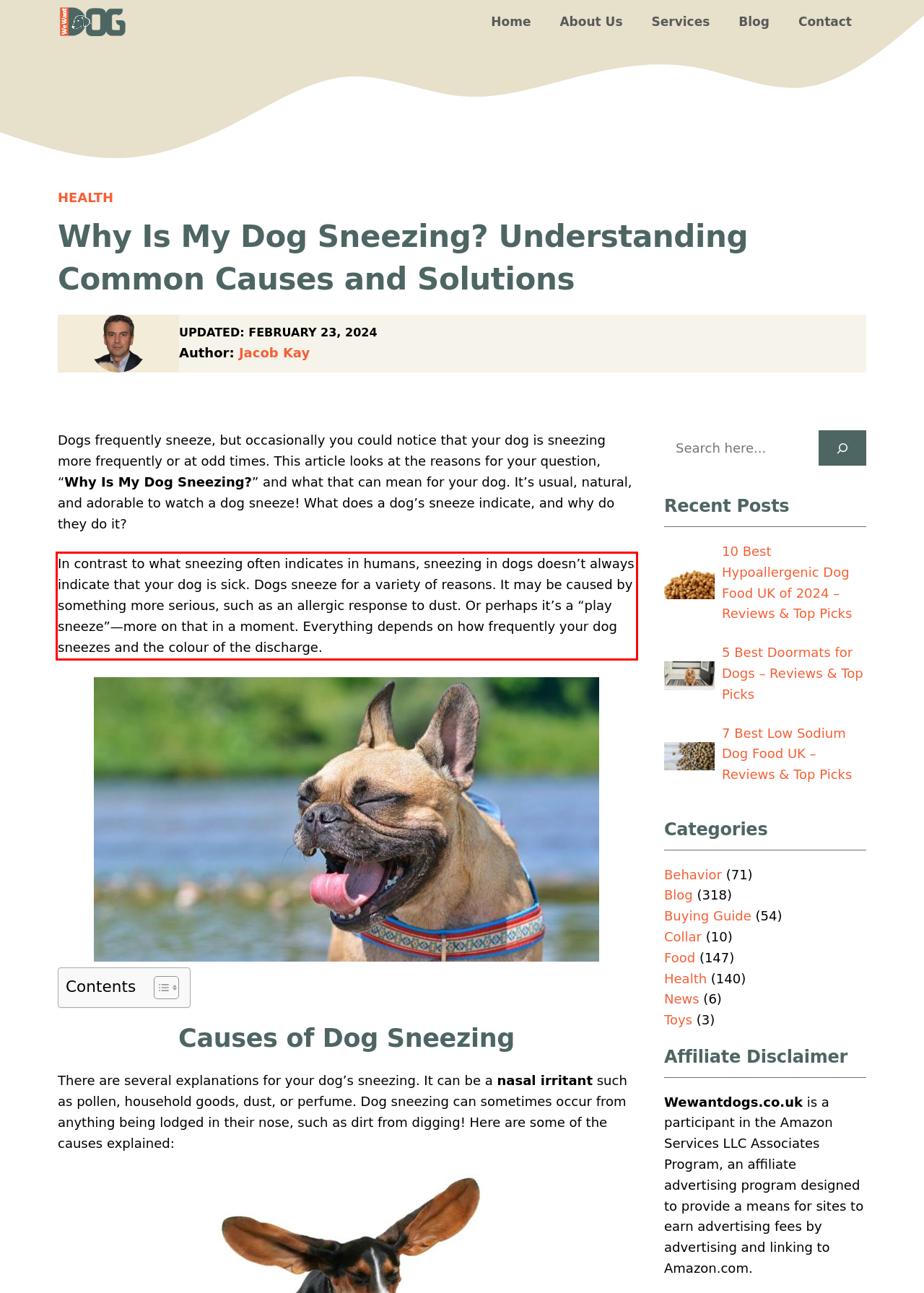Observe the screenshot of the webpage that includes a red rectangle bounding box. Conduct OCR on the content inside this red bounding box and generate the text.

In contrast to what sneezing often indicates in humans, sneezing in dogs doesn’t always indicate that your dog is sick. Dogs sneeze for a variety of reasons. It may be caused by something more serious, such as an allergic response to dust. Or perhaps it’s a “play sneeze”—more on that in a moment. Everything depends on how frequently your dog sneezes and the colour of the discharge.